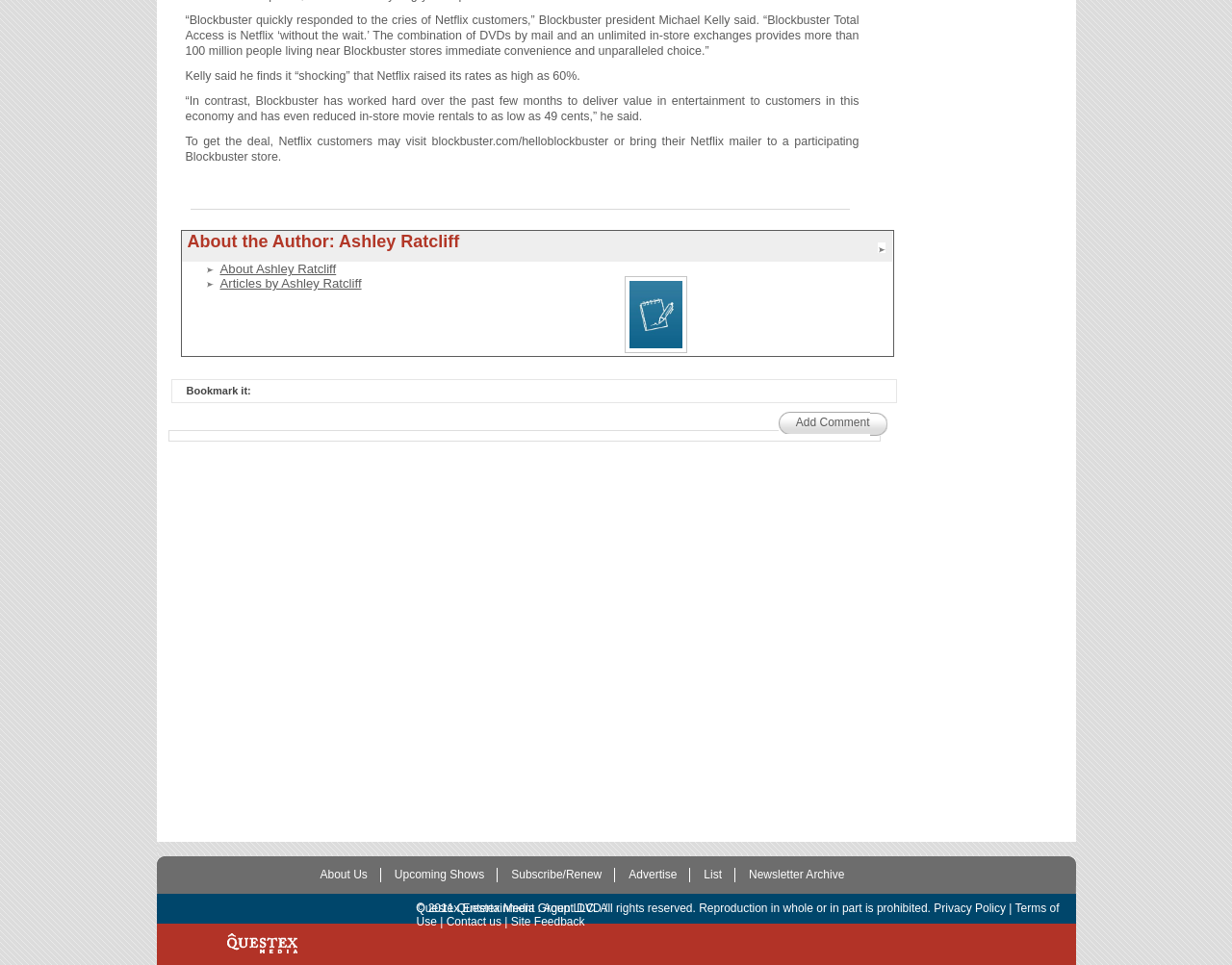Please locate the UI element described by "Subscribe/Renew" and provide its bounding box coordinates.

[0.404, 0.899, 0.499, 0.913]